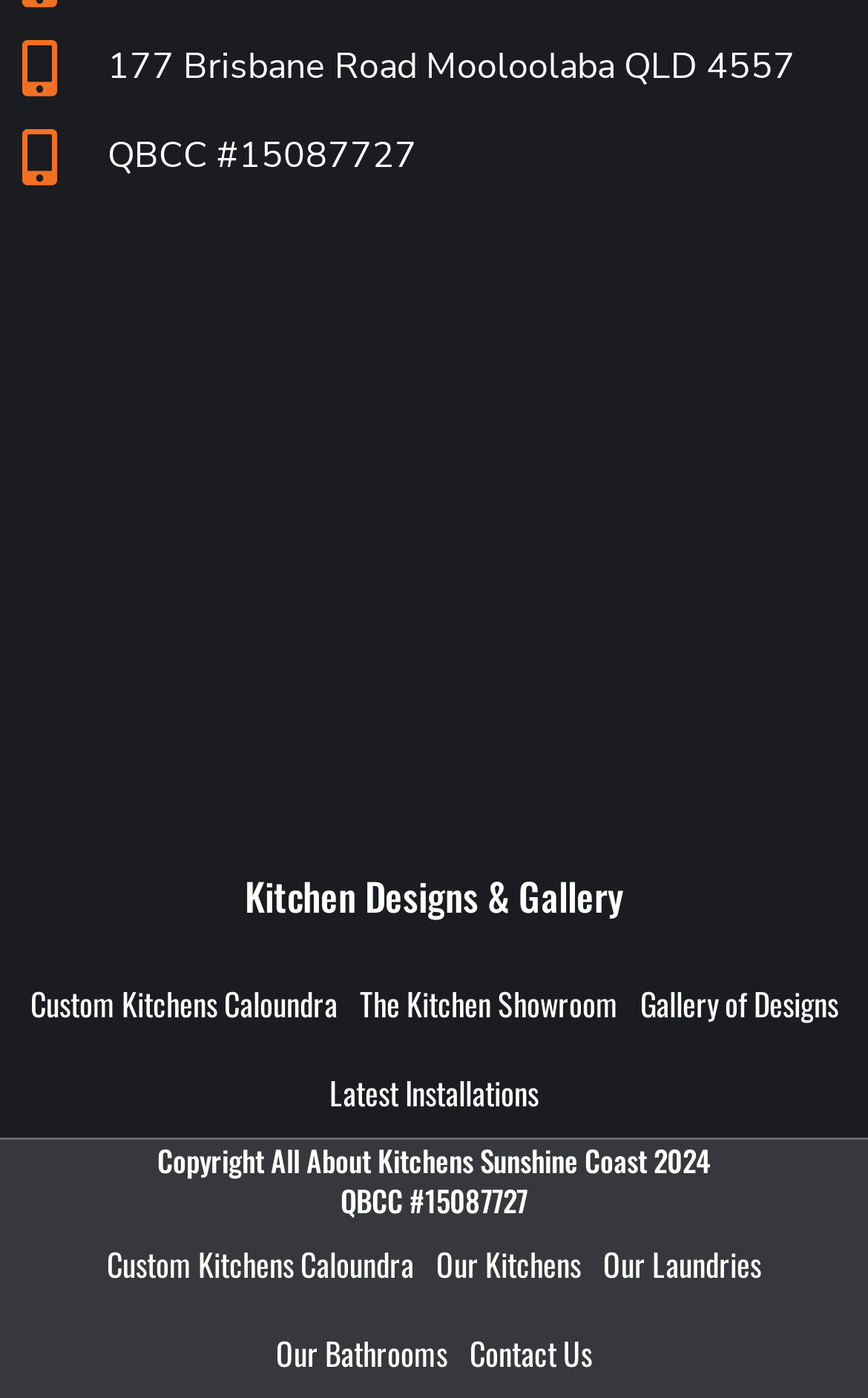What is the address of the kitchen showroom?
Using the screenshot, give a one-word or short phrase answer.

177 Brisbane Road Mooloolaba QLD 4557